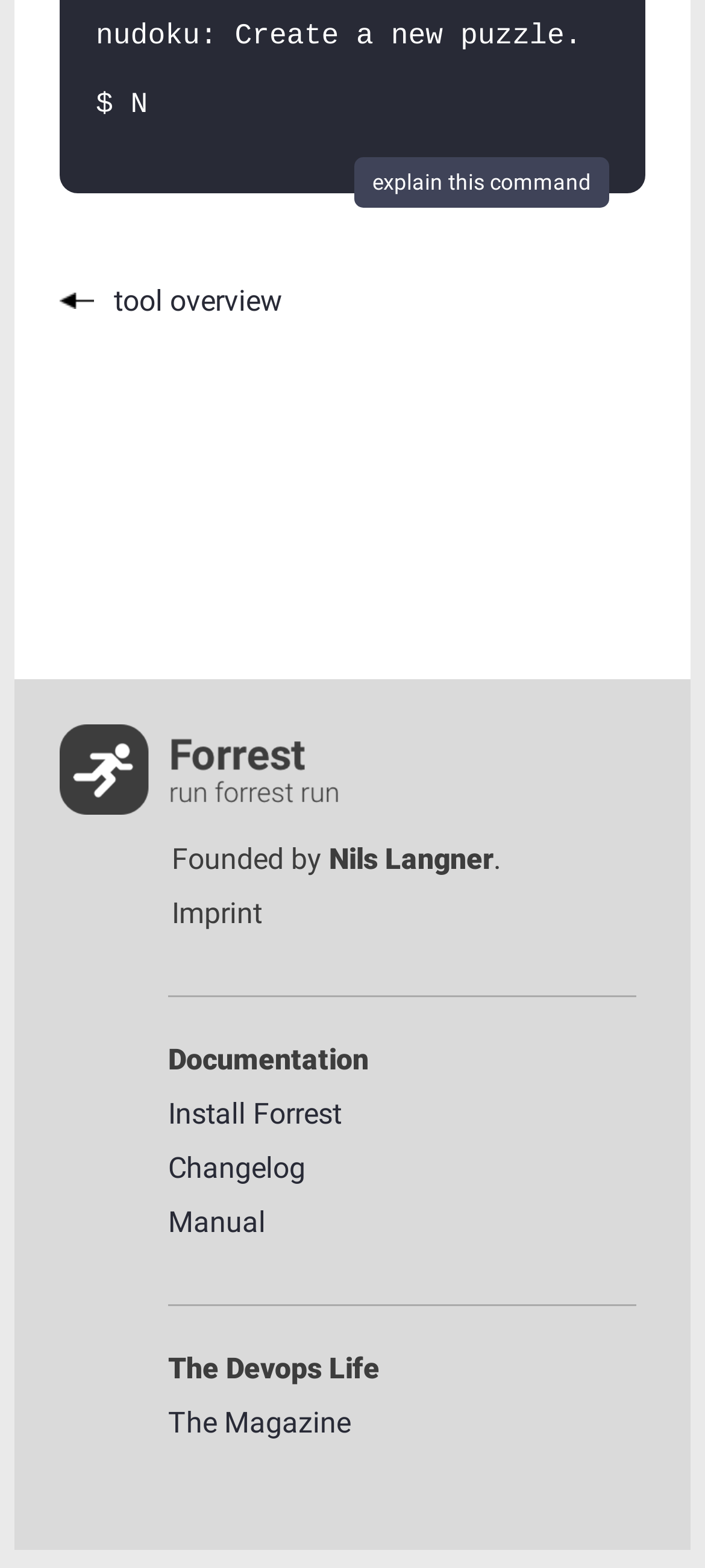Please predict the bounding box coordinates (top-left x, top-left y, bottom-right x, bottom-right y) for the UI element in the screenshot that fits the description: Imprint

[0.244, 0.571, 0.372, 0.593]